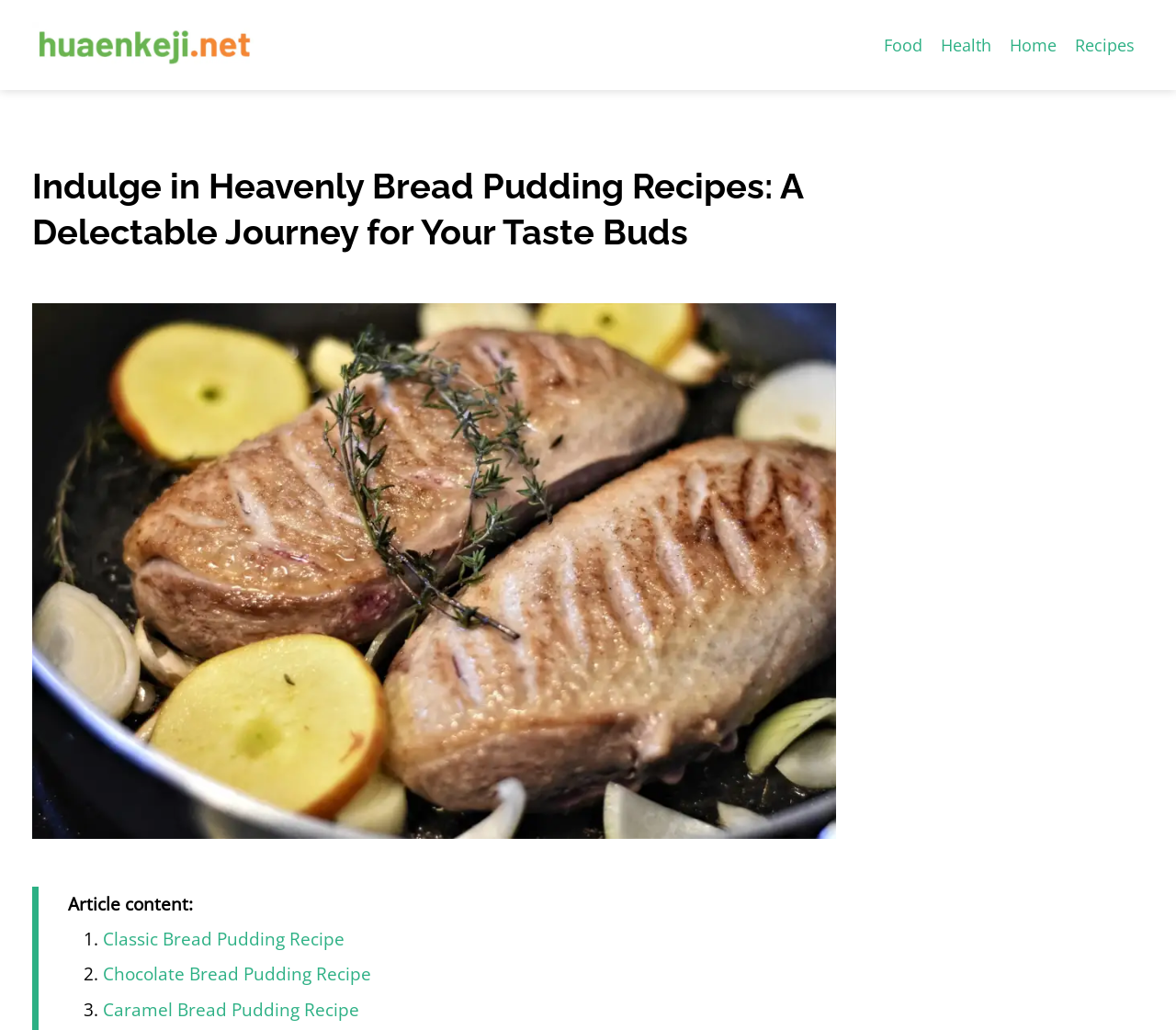Using the information shown in the image, answer the question with as much detail as possible: What type of recipes are listed on this webpage?

By analyzing the webpage structure and content, I can see that the webpage is focused on bread pudding recipes, with various types of recipes listed, such as classic, chocolate, caramel, and more.